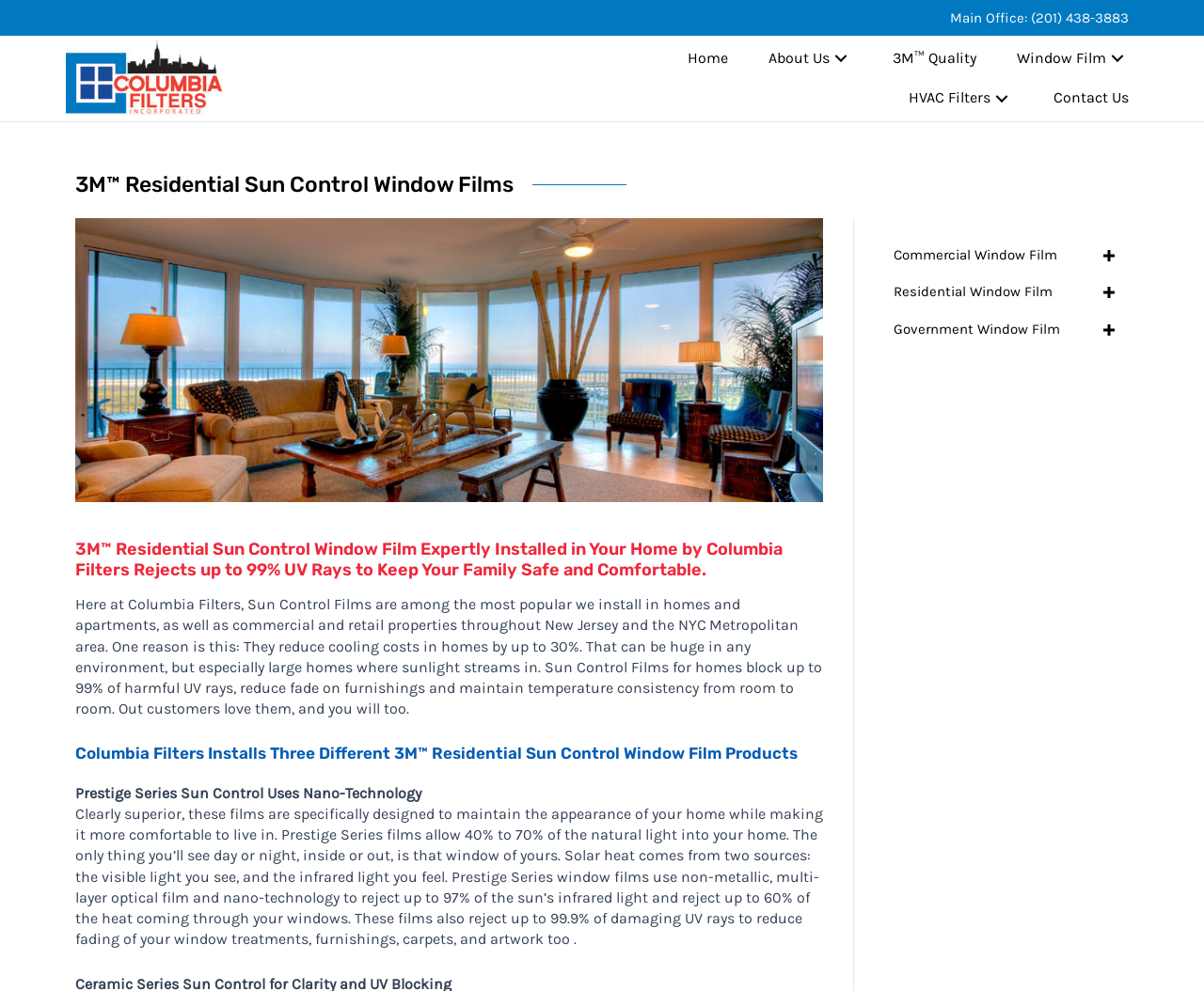Provide the text content of the webpage's main heading.

3M™ Residential Sun Control Window Films